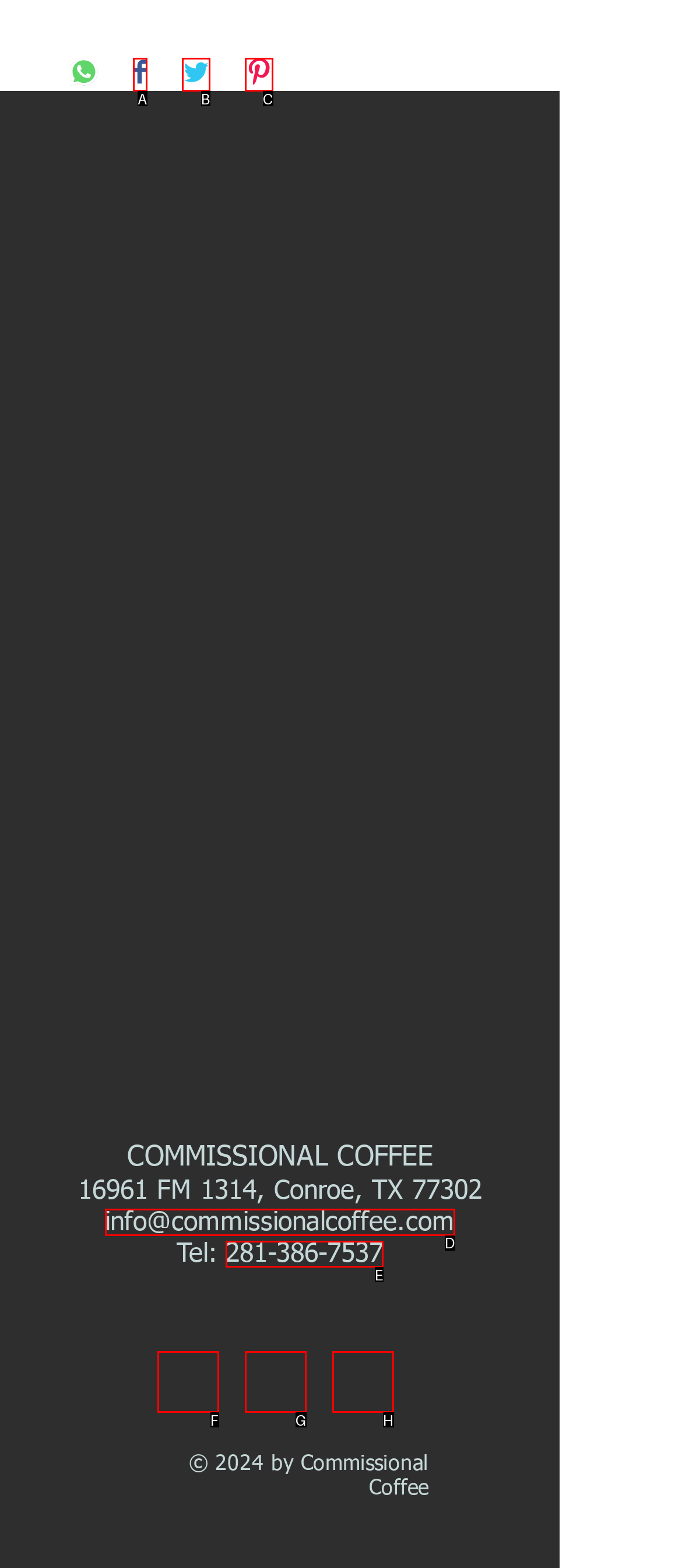Which UI element's letter should be clicked to achieve the task: Send an email to info@commissionalcoffee.com
Provide the letter of the correct choice directly.

D